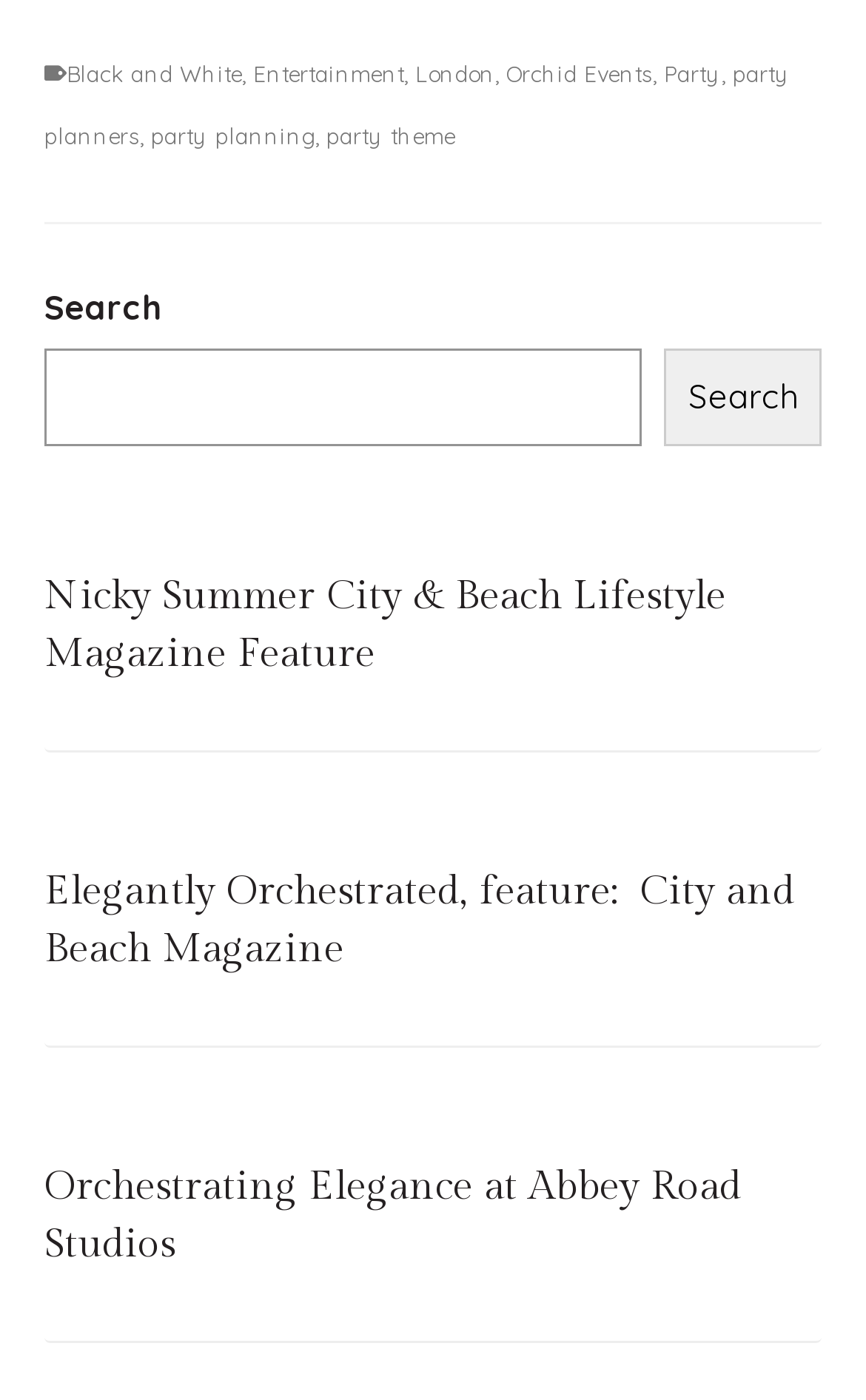Identify the bounding box coordinates of the section that should be clicked to achieve the task described: "Explore Elegantly Orchestrated, feature: City and Beach Magazine".

[0.051, 0.62, 0.918, 0.694]